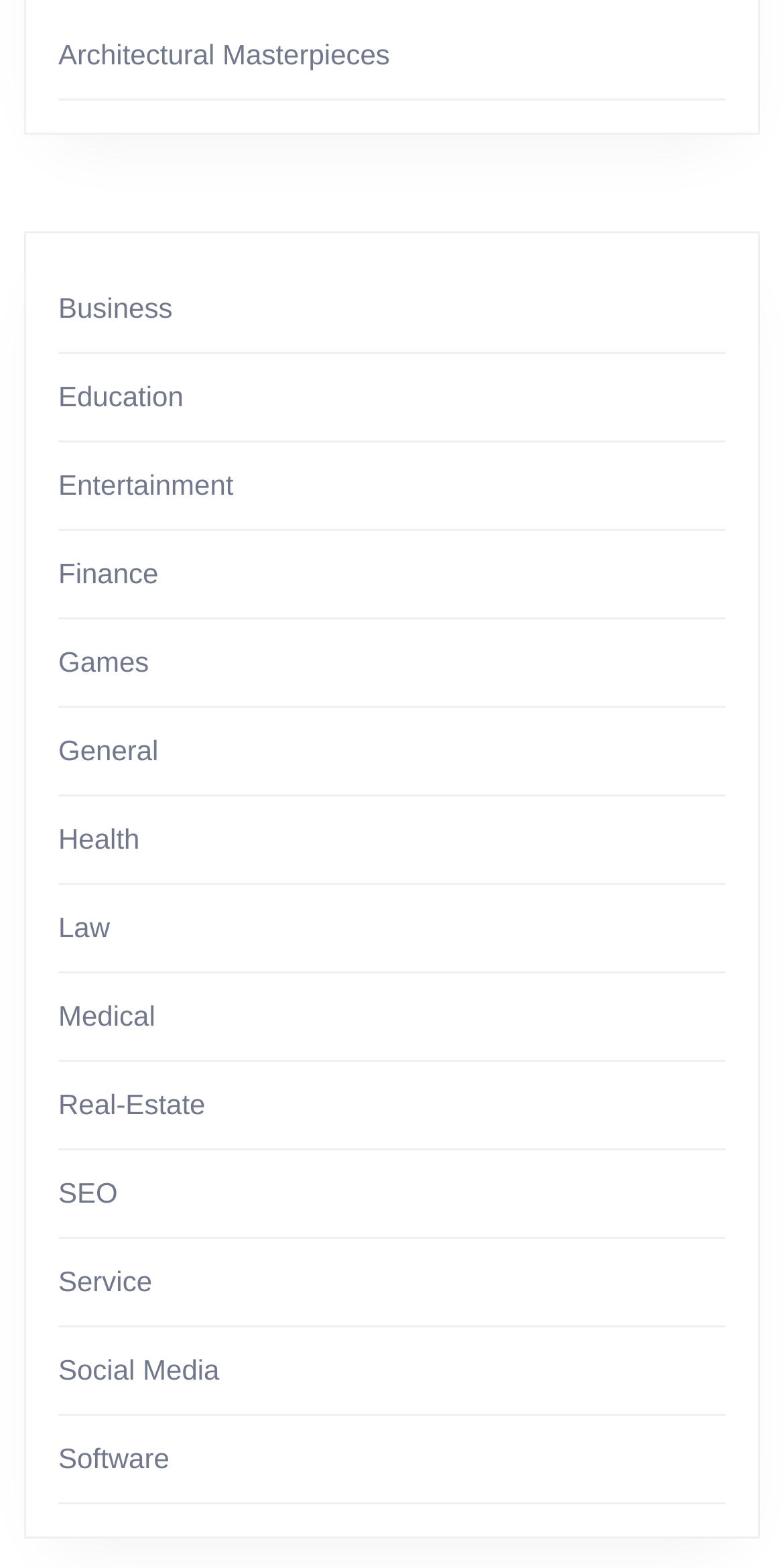Please respond to the question with a concise word or phrase:
Are the categories listed in alphabetical order?

Yes